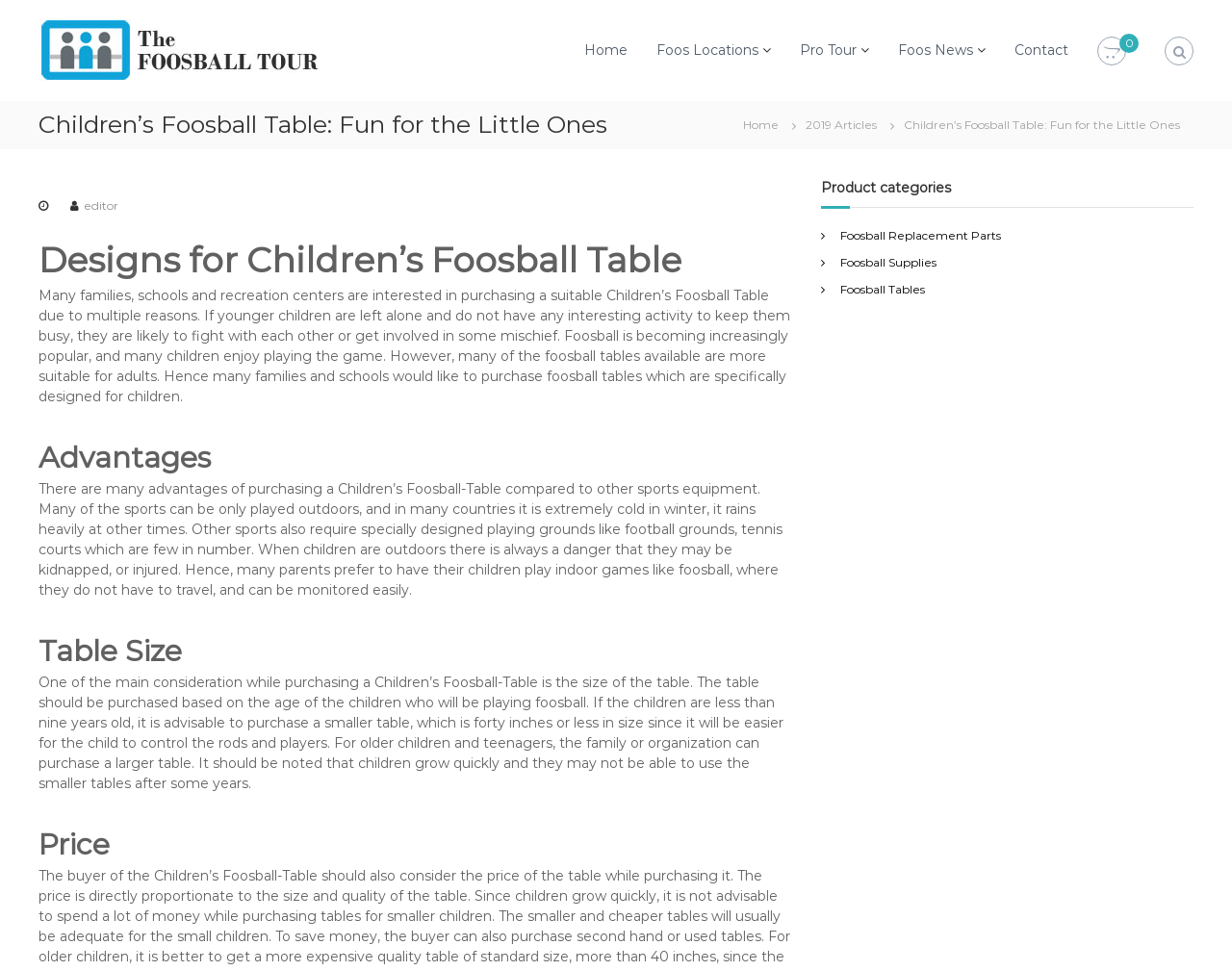Please study the image and answer the question comprehensively:
What are the advantages of purchasing a Children's Foosball Table?

The webpage mentions that there are many advantages of purchasing a Children's Foosball Table, including that it can be played indoors, does not require specially designed playing grounds, and can be monitored easily, making it a safer option for children.